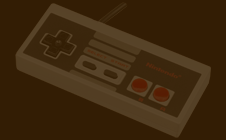What are the colors of the NES controller?
Please answer the question as detailed as possible based on the image.

The caption describes the NES controller as having a 'black and grey design', which implies that the primary colors of the controller are black and grey.